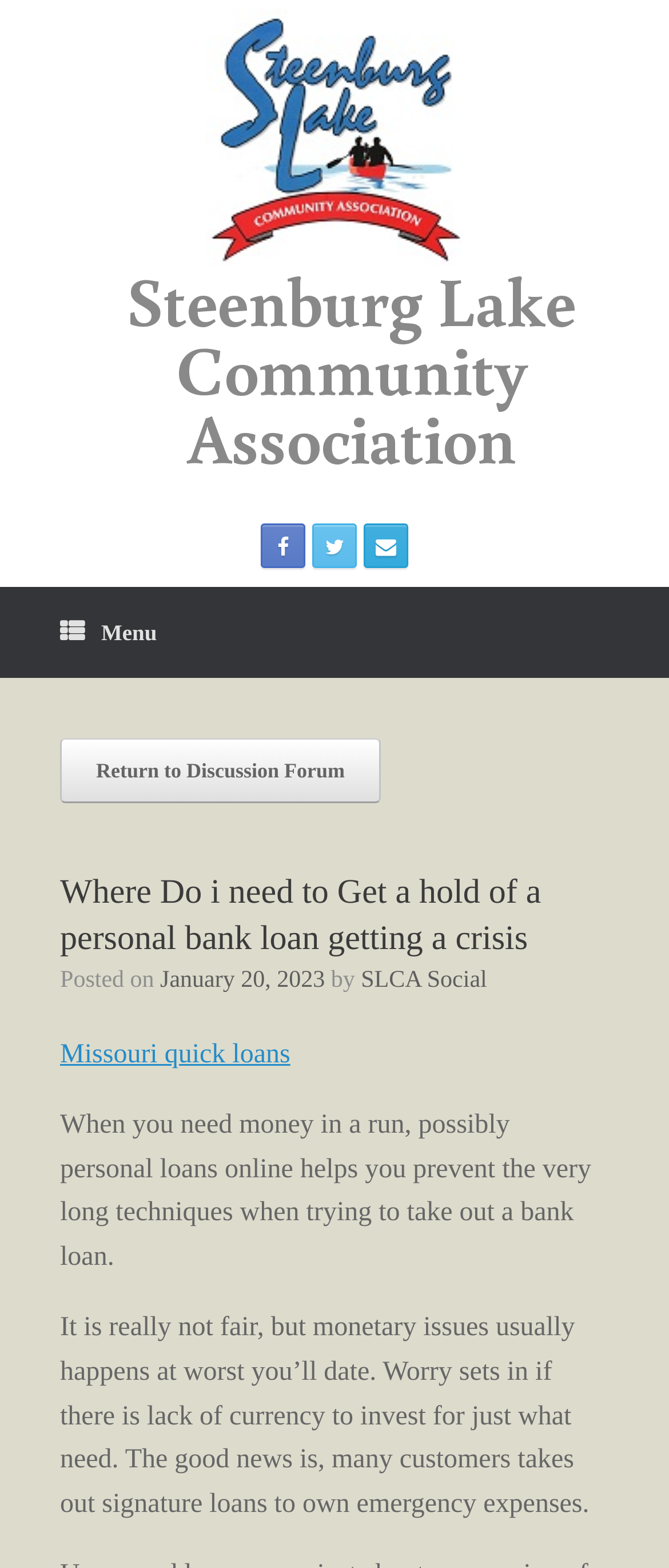Please study the image and answer the question comprehensively:
What is the topic of the post?

I found the answer by reading the heading 'Where Do i need to Get a hold of a personal bank loan getting a crisis' which indicates the topic of the post.